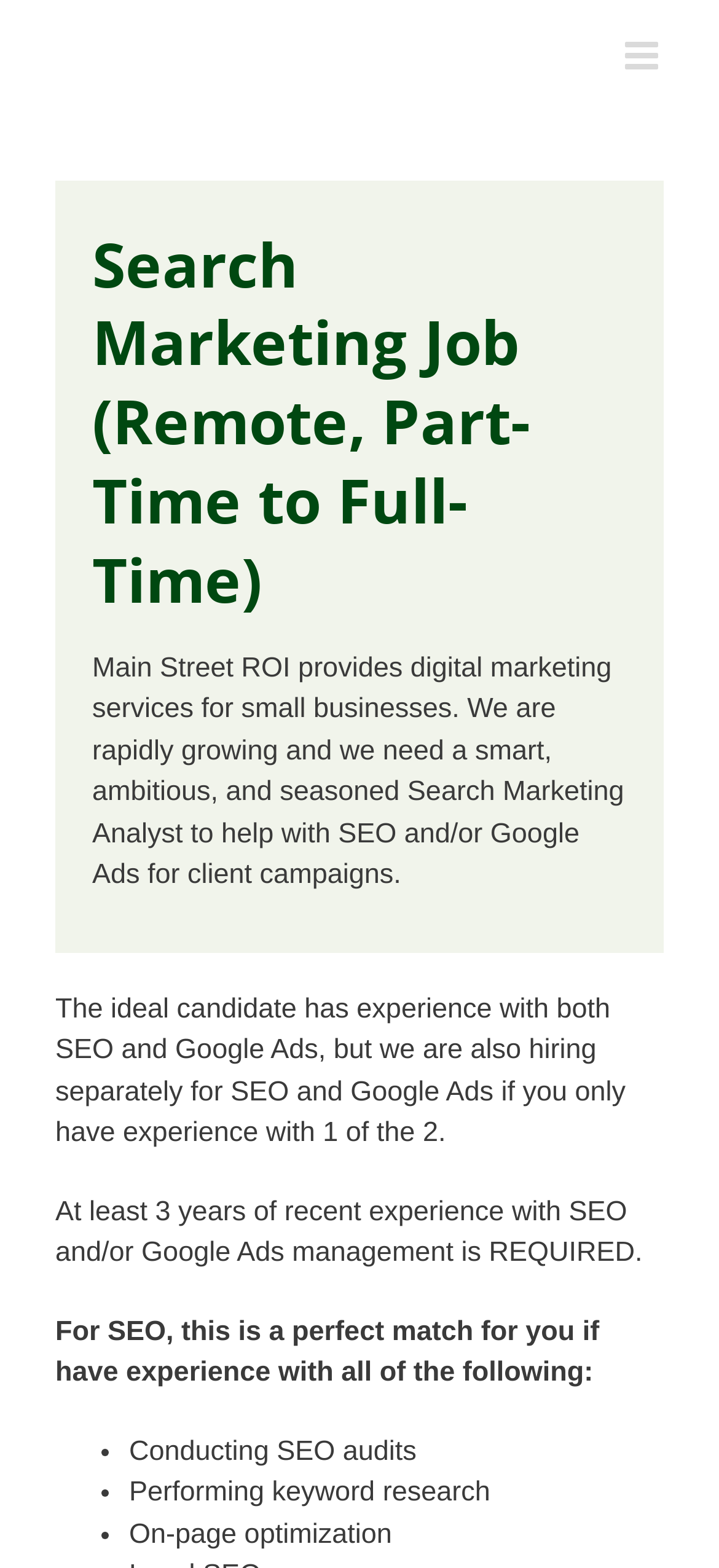What is the type of business the company serves?
Based on the visual information, provide a detailed and comprehensive answer.

I found the type of business the company serves in the StaticText element that describes the company as 'Main Street ROI provides digital marketing services for small businesses.'